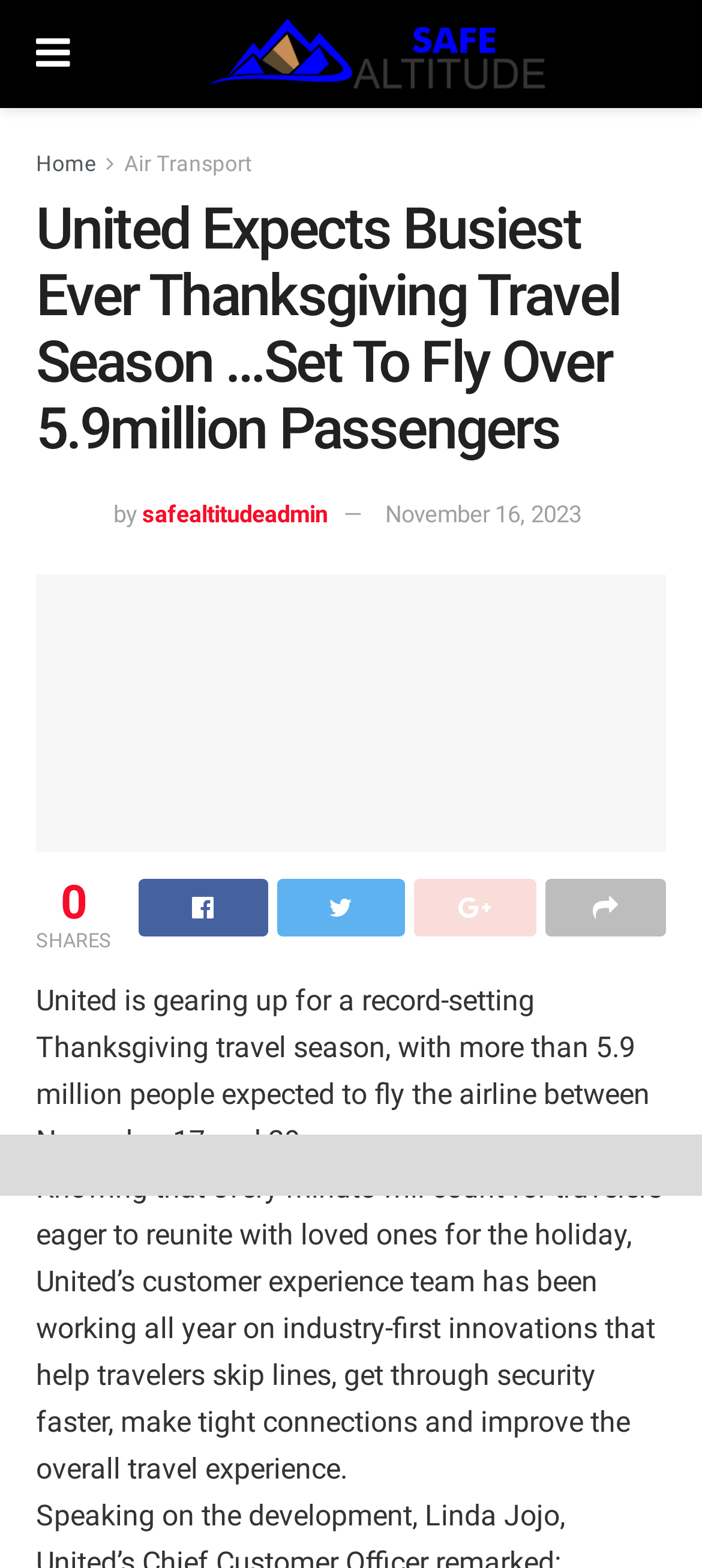Please provide a comprehensive response to the question based on the details in the image: Who wrote the article?

The answer can be found in the link element with the text 'safealtitudeadmin' and also in the image element with the same text, which is located near the 'by' StaticText element.